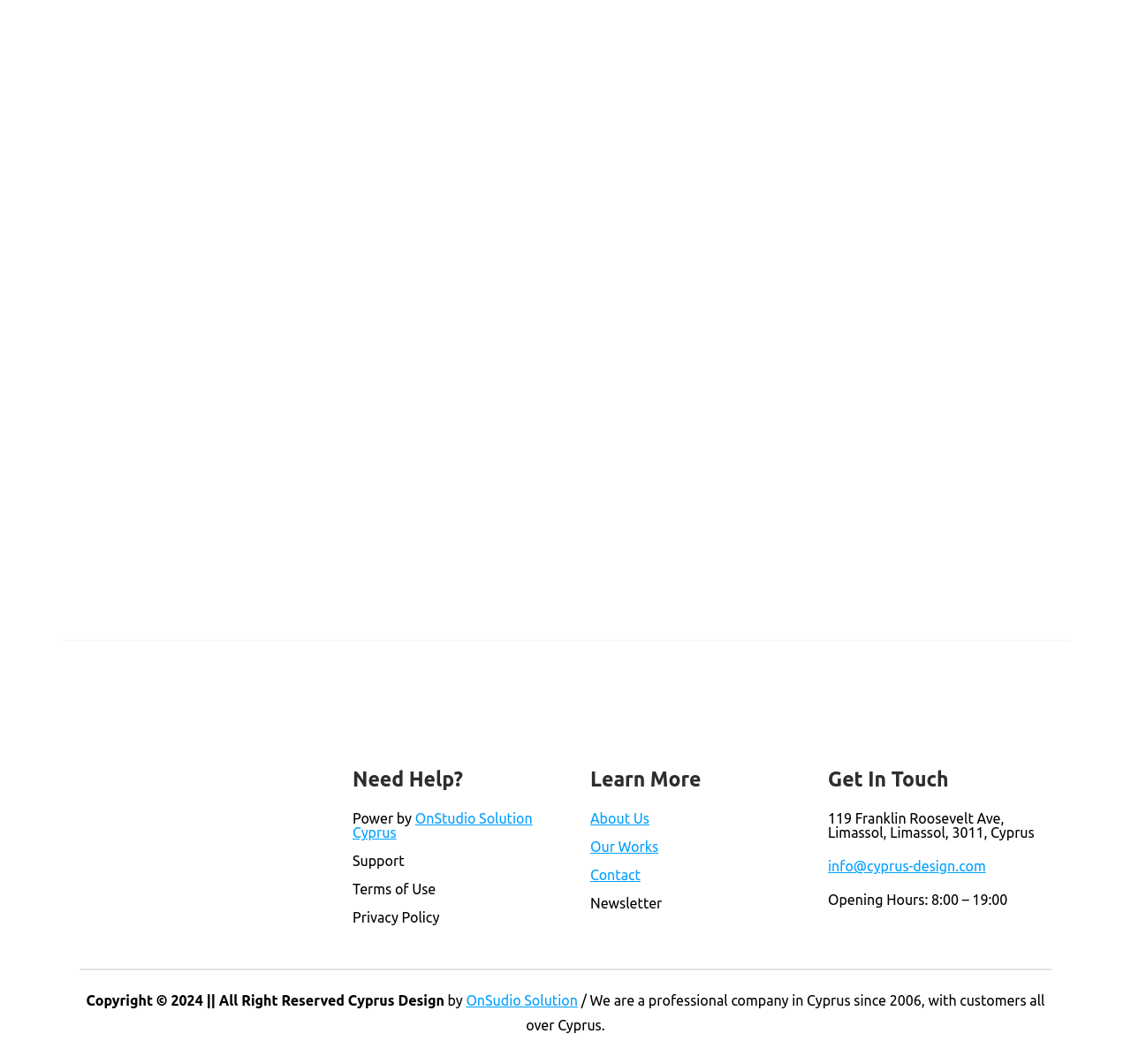Using the webpage screenshot, locate the HTML element that fits the following description and provide its bounding box: "OnSudio Solution".

[0.412, 0.933, 0.511, 0.948]